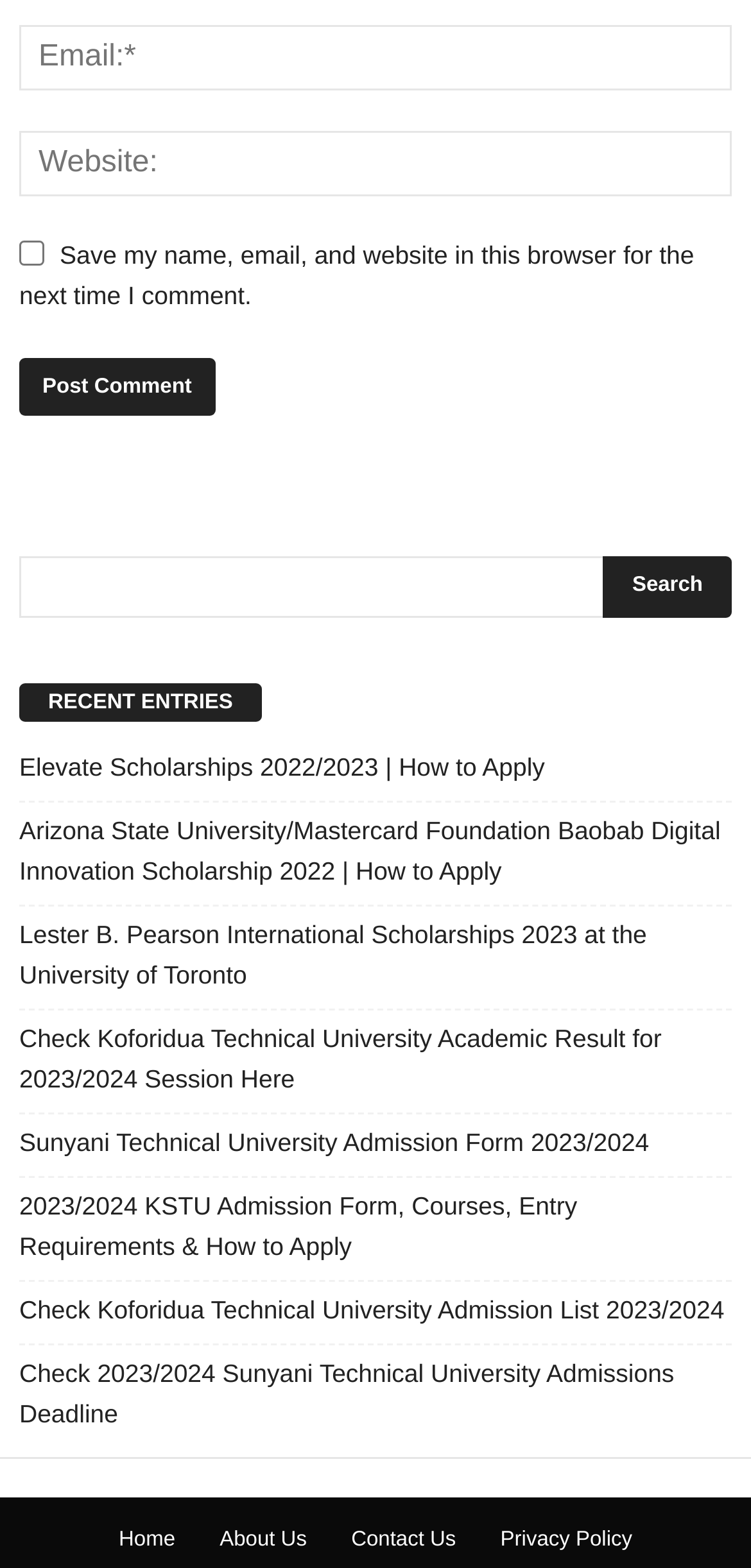Provide the bounding box coordinates of the HTML element described as: "name="submit" value="Post Comment"". The bounding box coordinates should be four float numbers between 0 and 1, i.e., [left, top, right, bottom].

[0.026, 0.228, 0.286, 0.265]